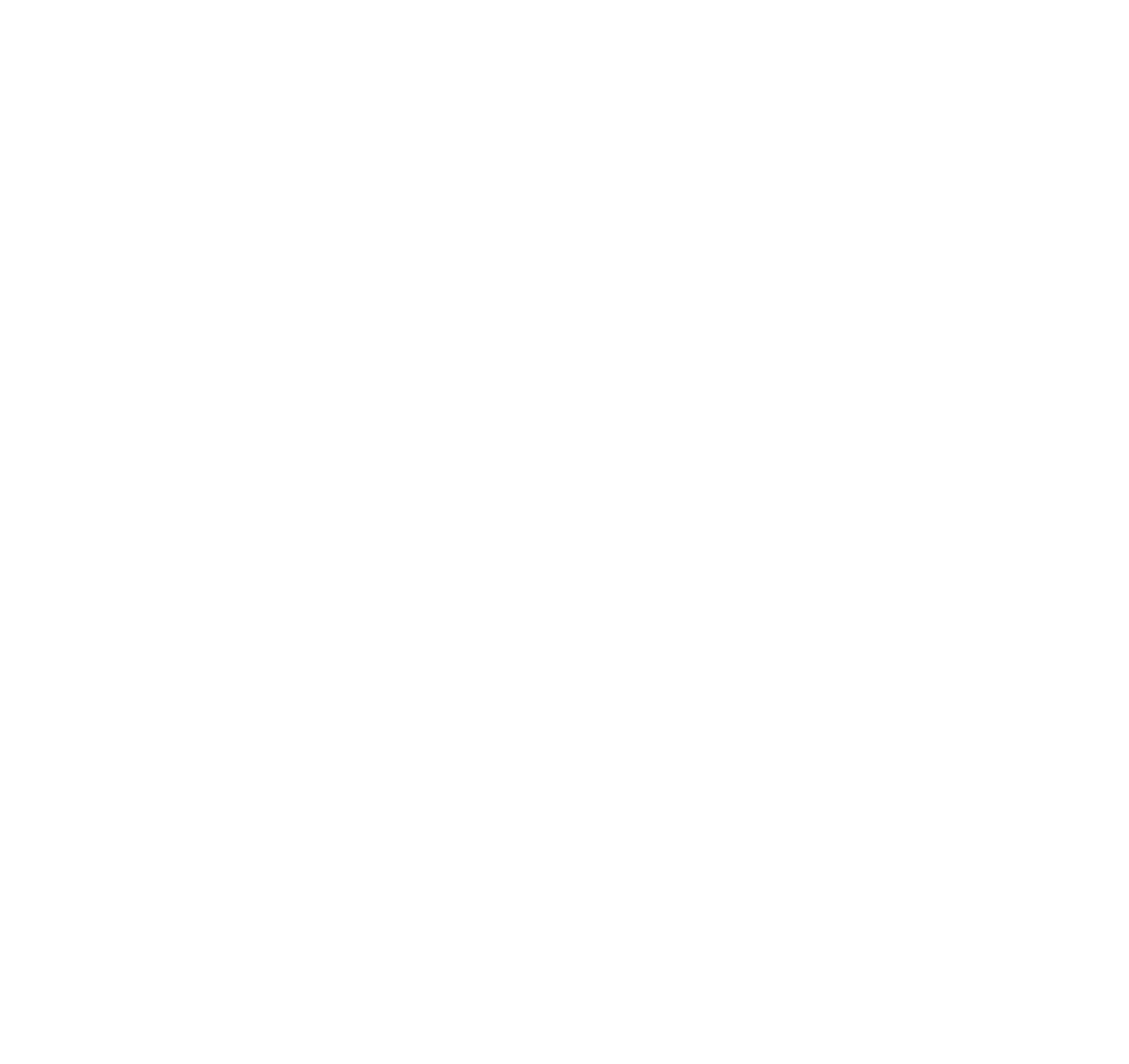Using the information shown in the image, answer the question with as much detail as possible: What is the topic of the article?

The topic of the article can be determined by looking at the heading '6 Digital Marketing Trends Highly Demanded In 2022' and the content of the article, which discusses the latest digital market trends.